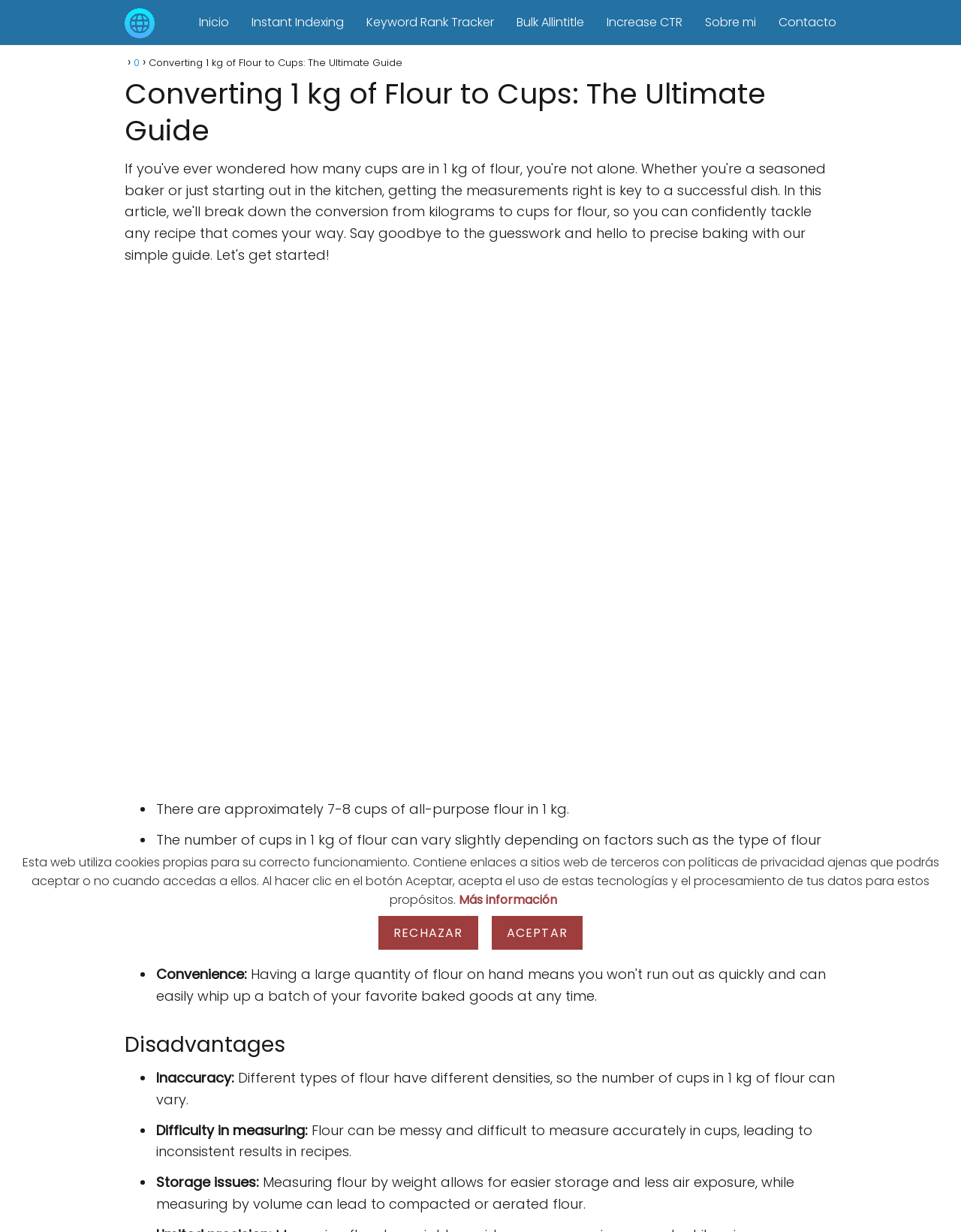What is a disadvantage of using cups to measure flour?
Based on the visual information, provide a detailed and comprehensive answer.

Using cups to measure flour can be inaccurate because different types of flour have different densities, so the number of cups in 1 kg of flour can vary, as mentioned in the 'Disadvantages' section.